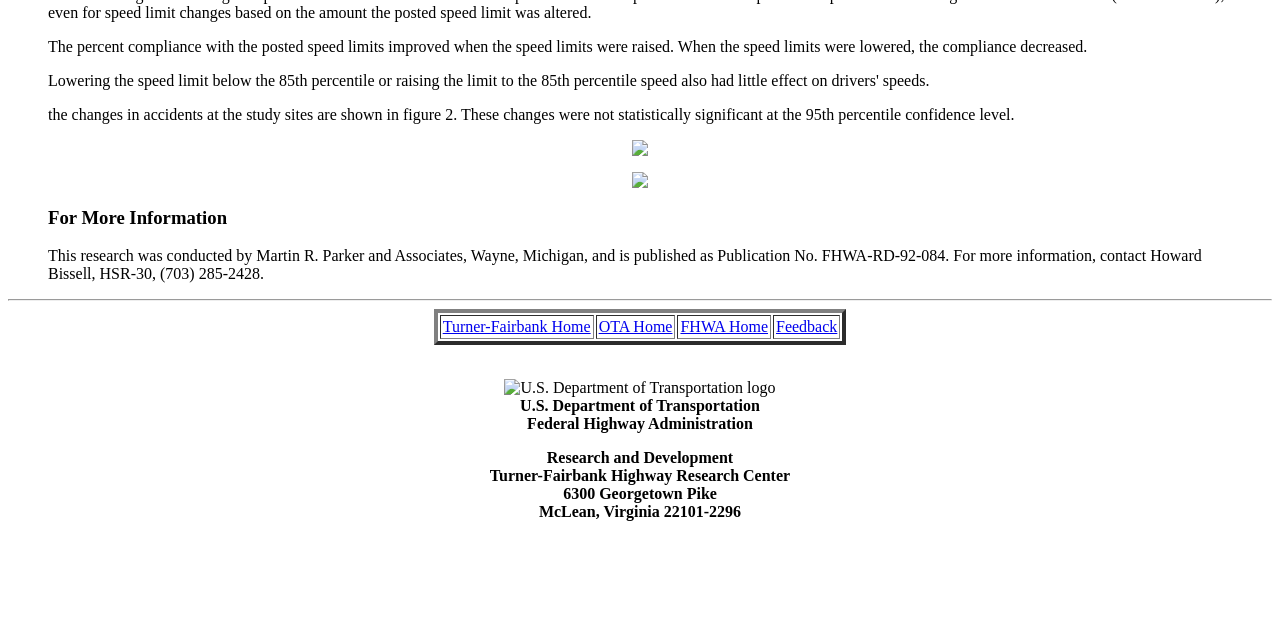Given the element description, predict the bounding box coordinates in the format (top-left x, top-left y, bottom-right x, bottom-right y). Make sure all values are between 0 and 1. Here is the element description: OTA Home

[0.468, 0.497, 0.525, 0.524]